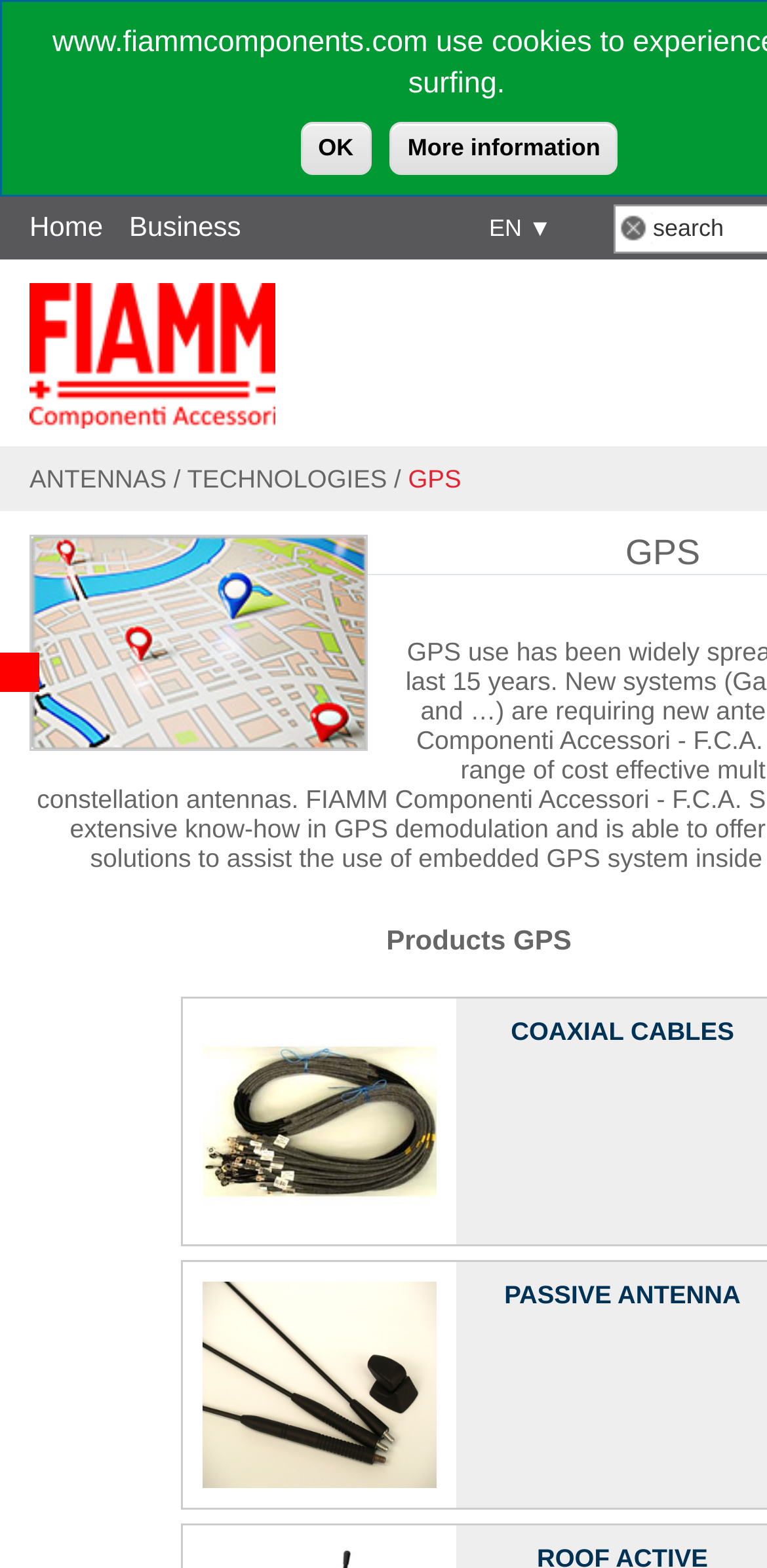Find and provide the bounding box coordinates for the UI element described here: "Home". The coordinates should be given as four float numbers between 0 and 1: [left, top, right, bottom].

[0.038, 0.134, 0.134, 0.154]